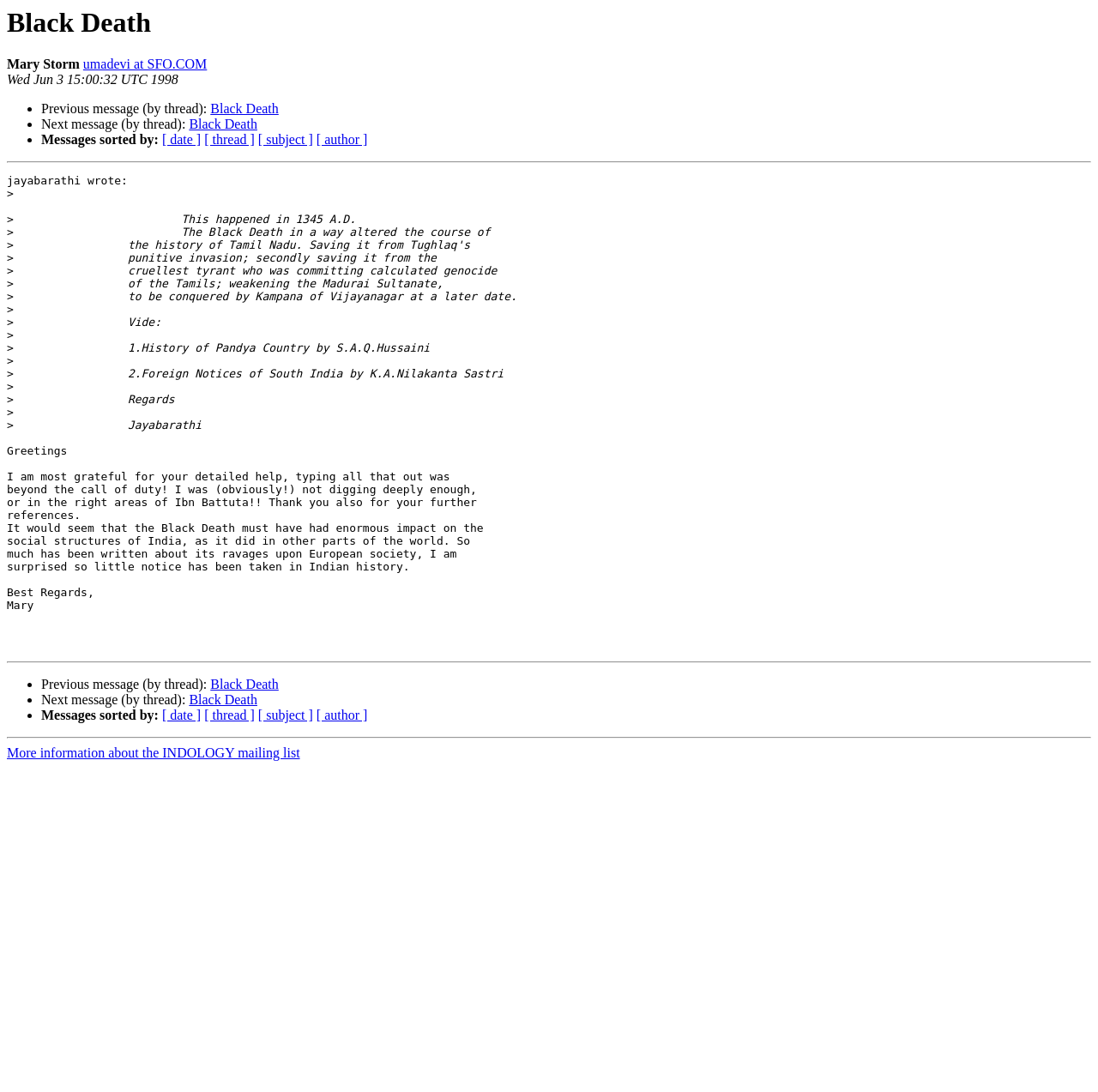Please identify the bounding box coordinates of the element I need to click to follow this instruction: "Click on the link to view the thread".

[0.186, 0.121, 0.232, 0.135]